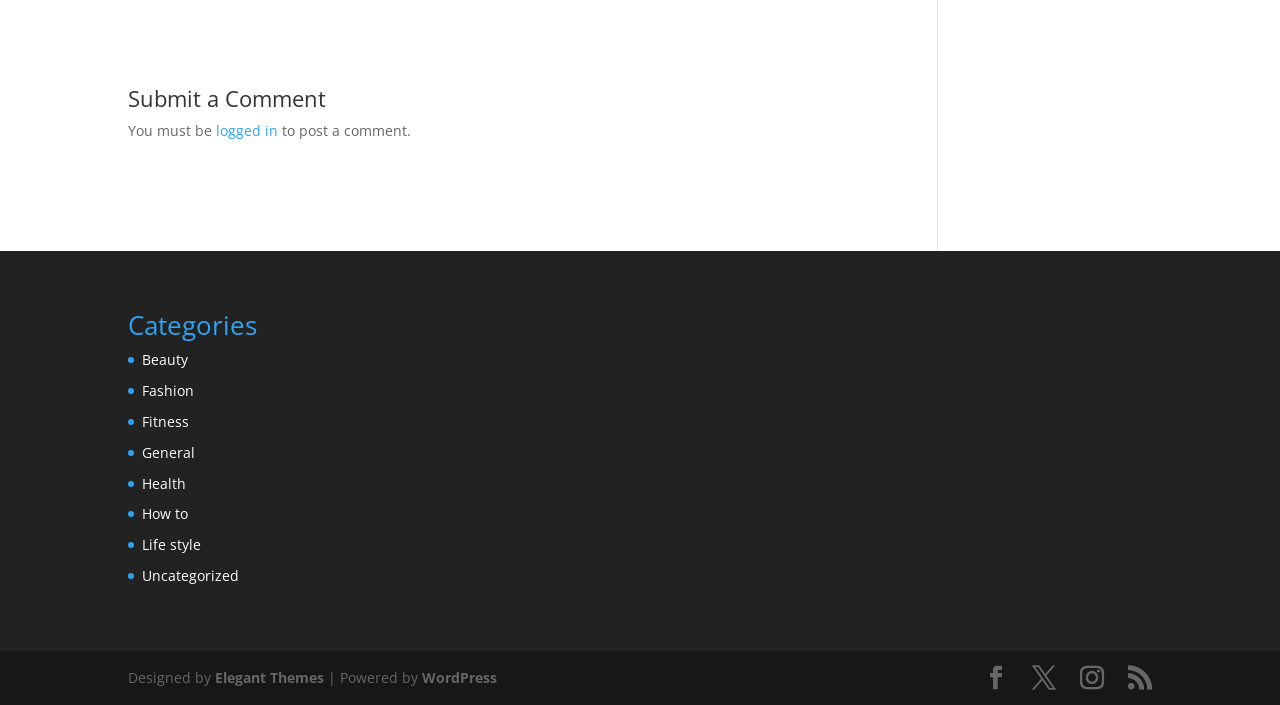Please identify the bounding box coordinates of the clickable element to fulfill the following instruction: "Go to Elegant Themes". The coordinates should be four float numbers between 0 and 1, i.e., [left, top, right, bottom].

[0.168, 0.948, 0.253, 0.975]